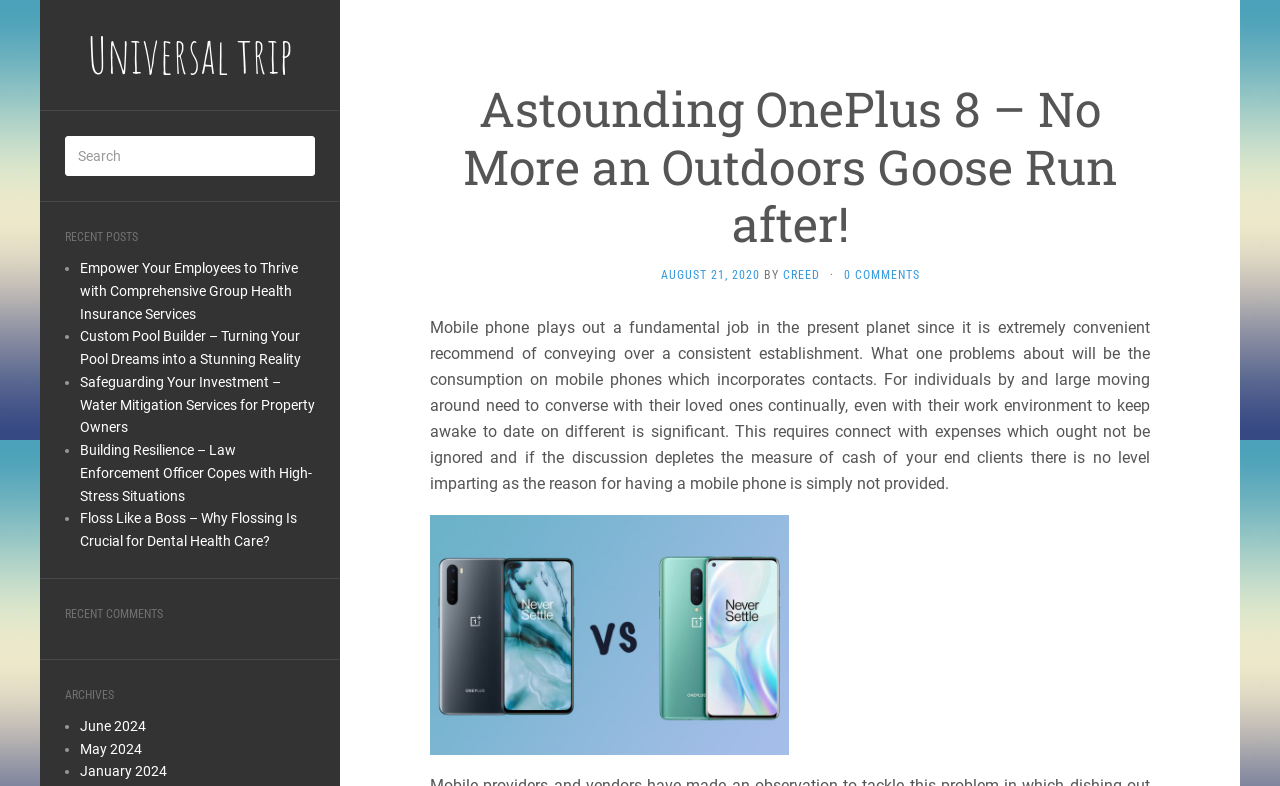Based on the visual content of the image, answer the question thoroughly: What is the image below the text about?

The image is located below the text and has a bounding box coordinate of [0.336, 0.656, 0.616, 0.96]. The image is related to buying a OnePlus 8, which is a mobile phone model.